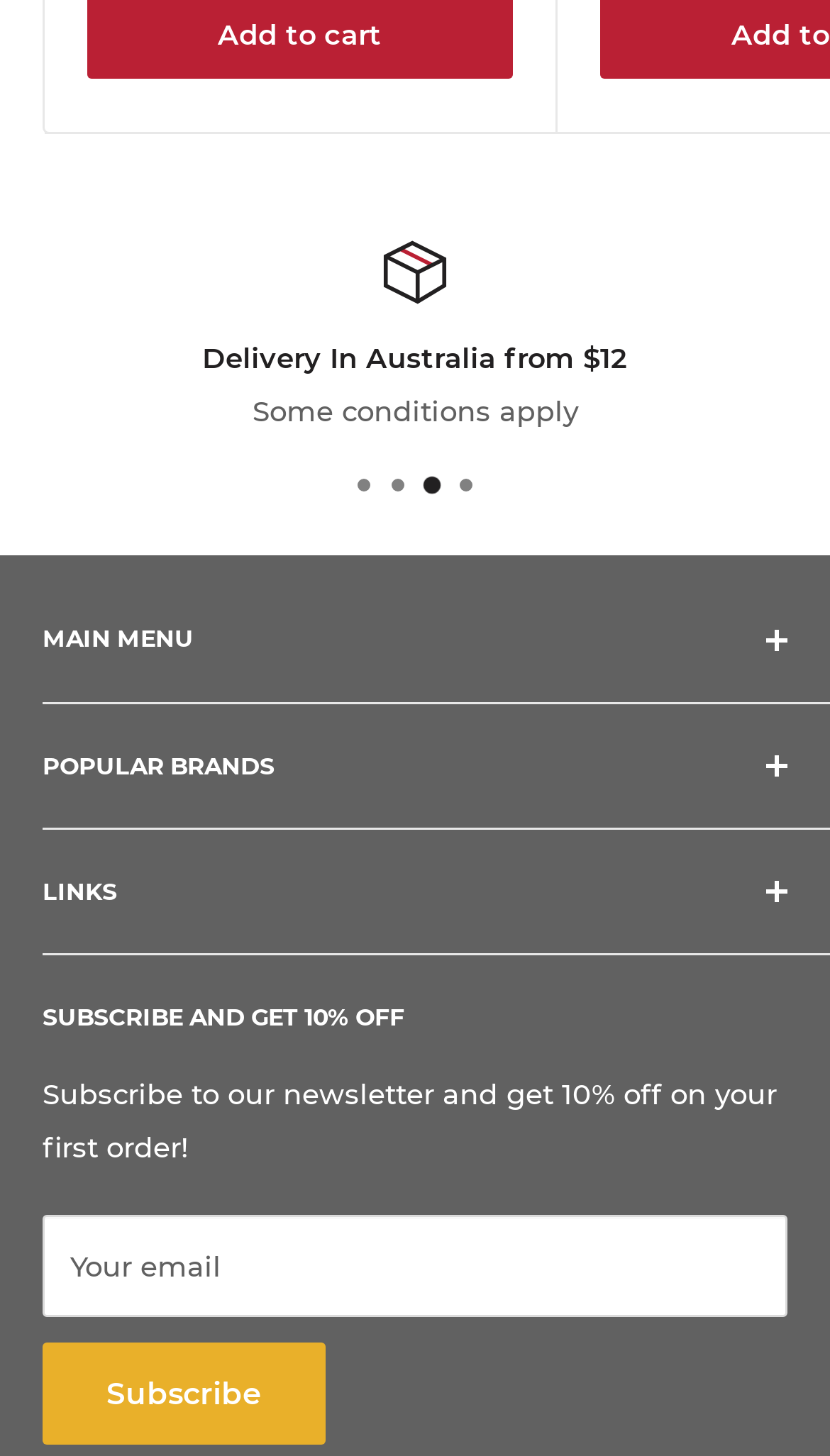Identify the bounding box coordinates of the region that needs to be clicked to carry out this instruction: "Go to Fishing page". Provide these coordinates as four float numbers ranging from 0 to 1, i.e., [left, top, right, bottom].

[0.051, 0.511, 0.897, 0.553]